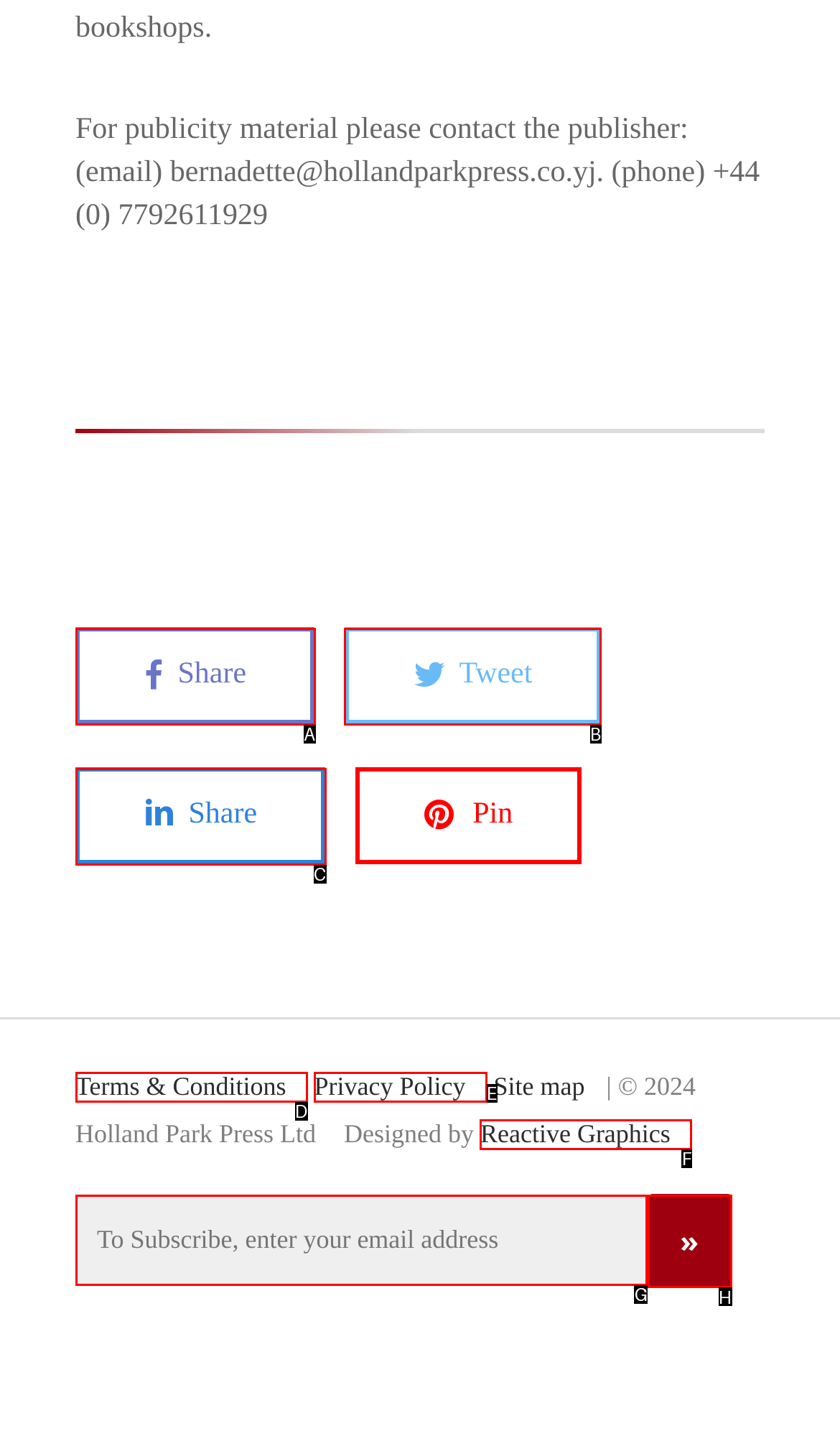Tell me the letter of the correct UI element to click for this instruction: Contact us. Answer with the letter only.

H